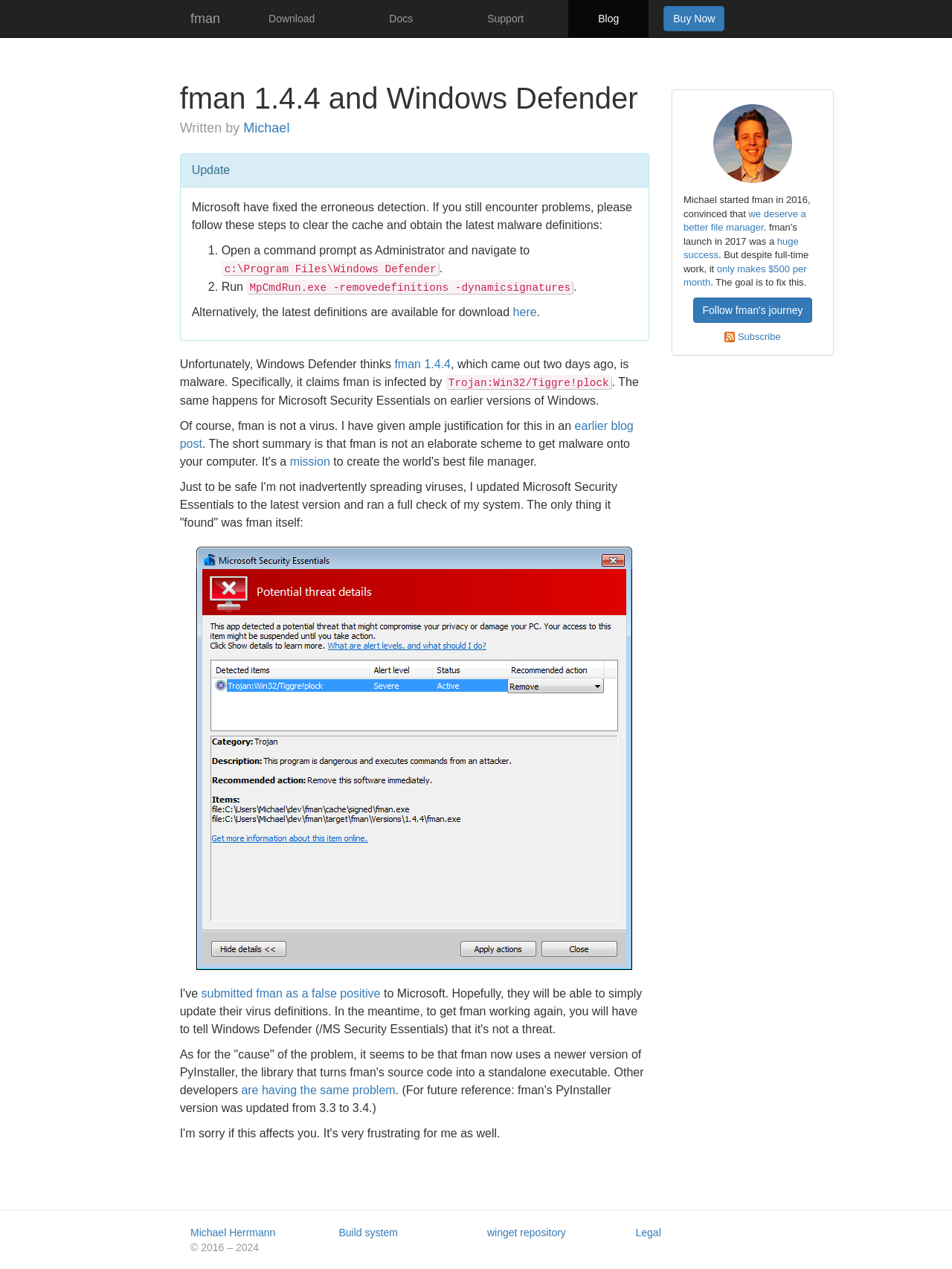Using the information shown in the image, answer the question with as much detail as possible: What is the author's goal?

The author, Michael, wants to fix the financial situation of fman, which currently only makes $500 per month, despite being a huge success.